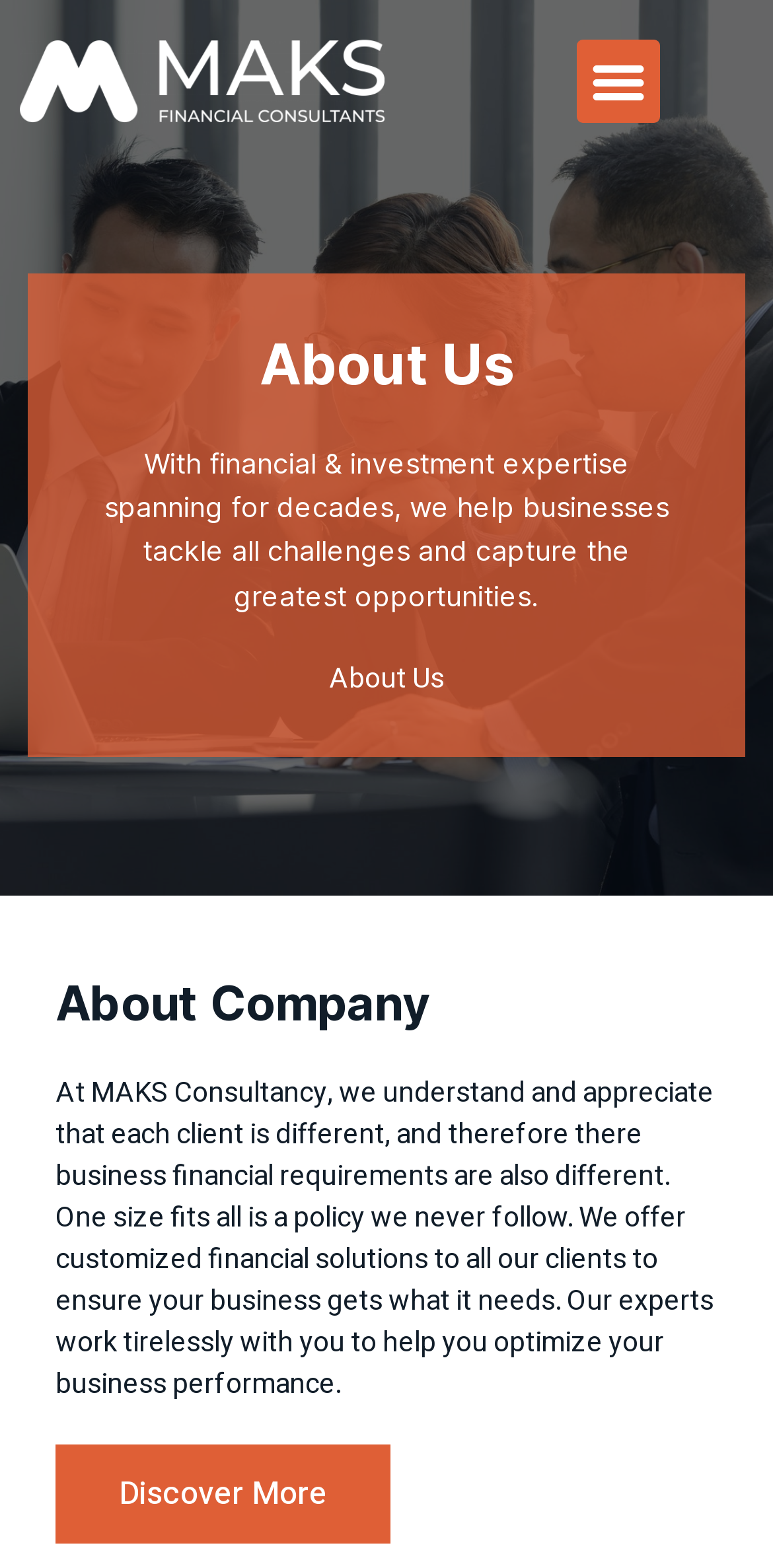Refer to the screenshot and answer the following question in detail:
What type of business is MAKS Consultancy?

Based on the text, 'With financial & investment expertise spanning for decades, we help businesses tackle all challenges and capture the greatest opportunities.' This suggests that MAKS Consultancy is a financial consultancy that provides expertise to businesses.